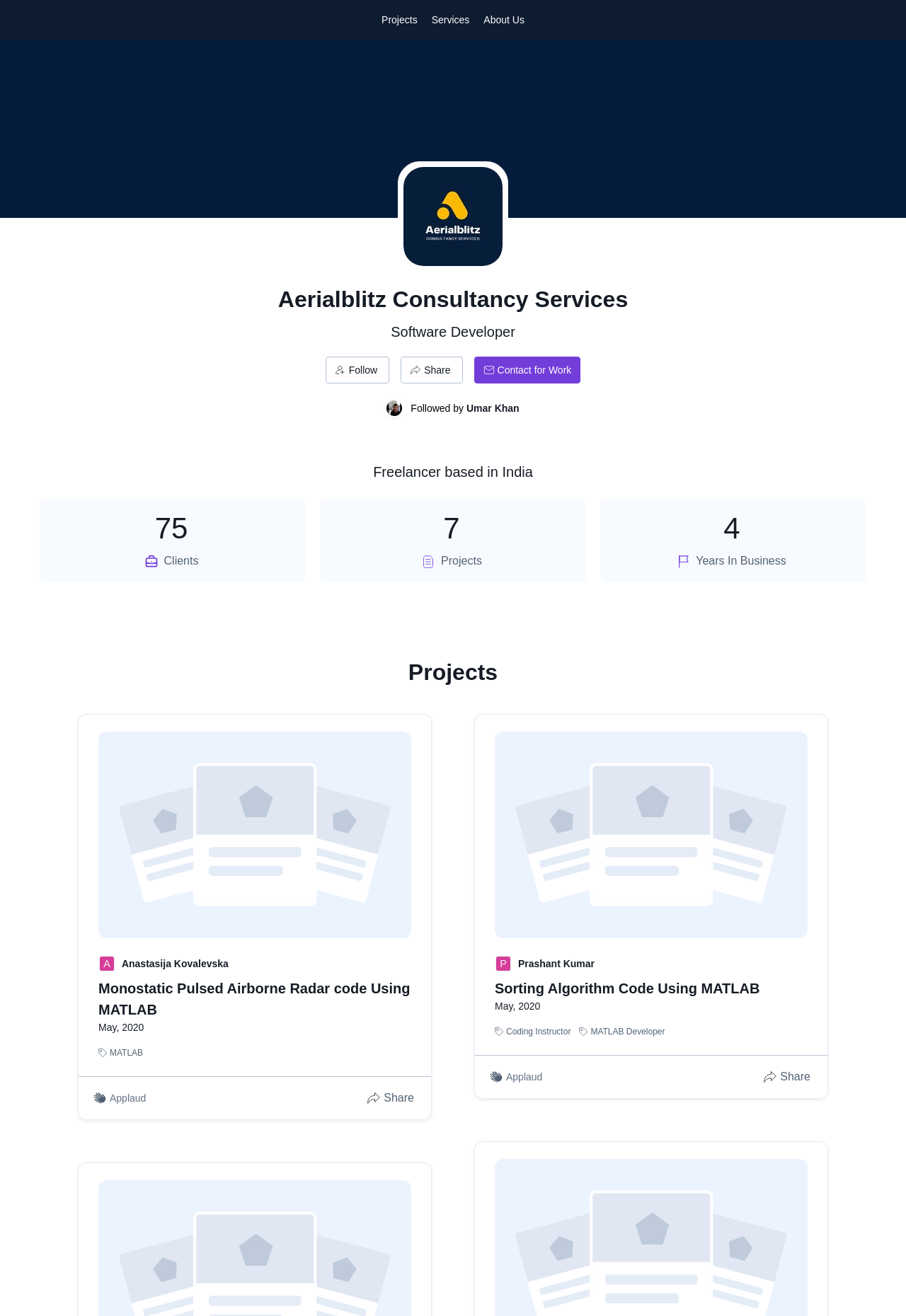Please identify the bounding box coordinates of the element's region that needs to be clicked to fulfill the following instruction: "Click the 'Law and Business' link". The bounding box coordinates should consist of four float numbers between 0 and 1, i.e., [left, top, right, bottom].

None